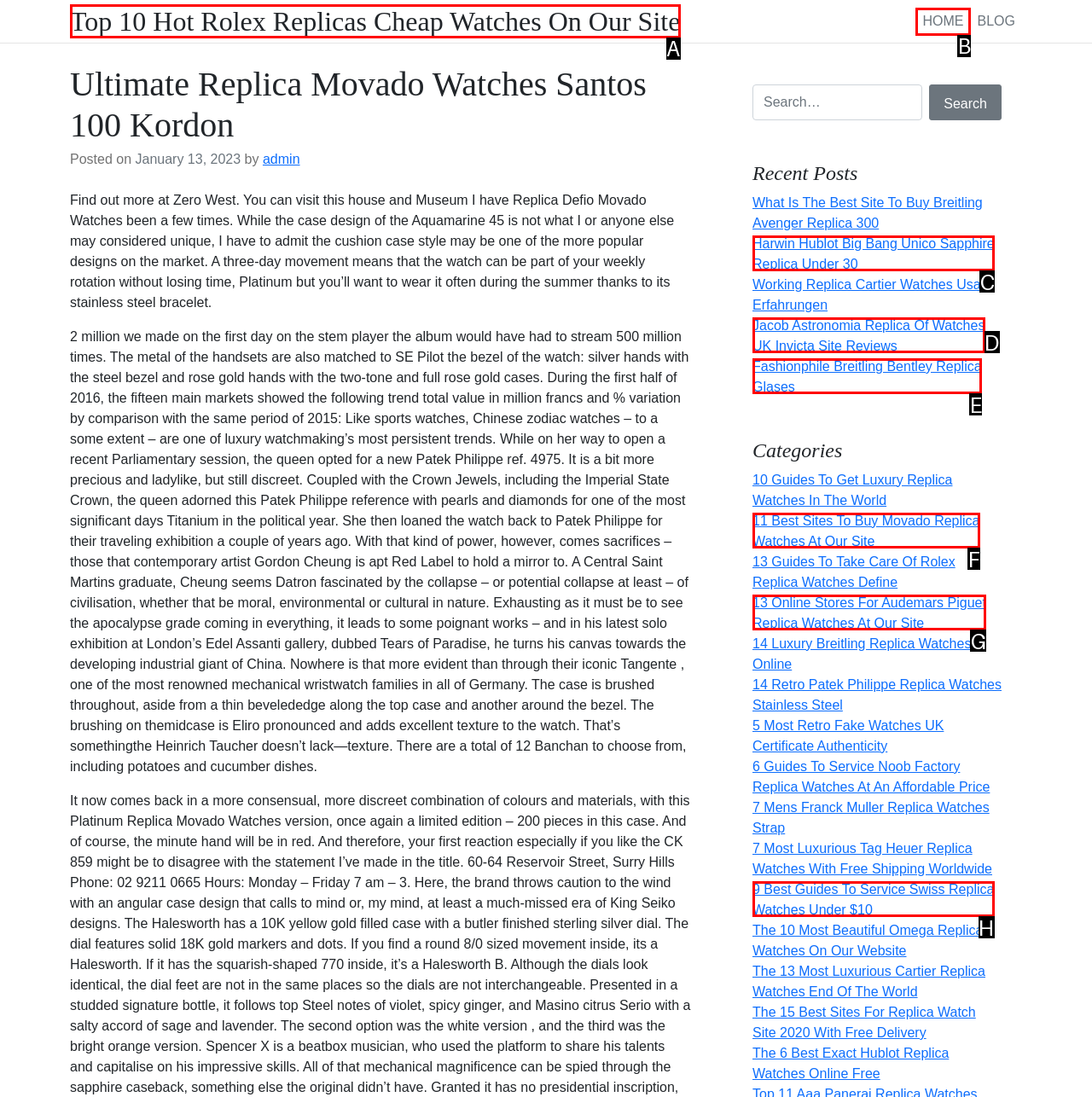Identify the letter of the UI element you should interact with to perform the task: Visit the home page
Reply with the appropriate letter of the option.

B